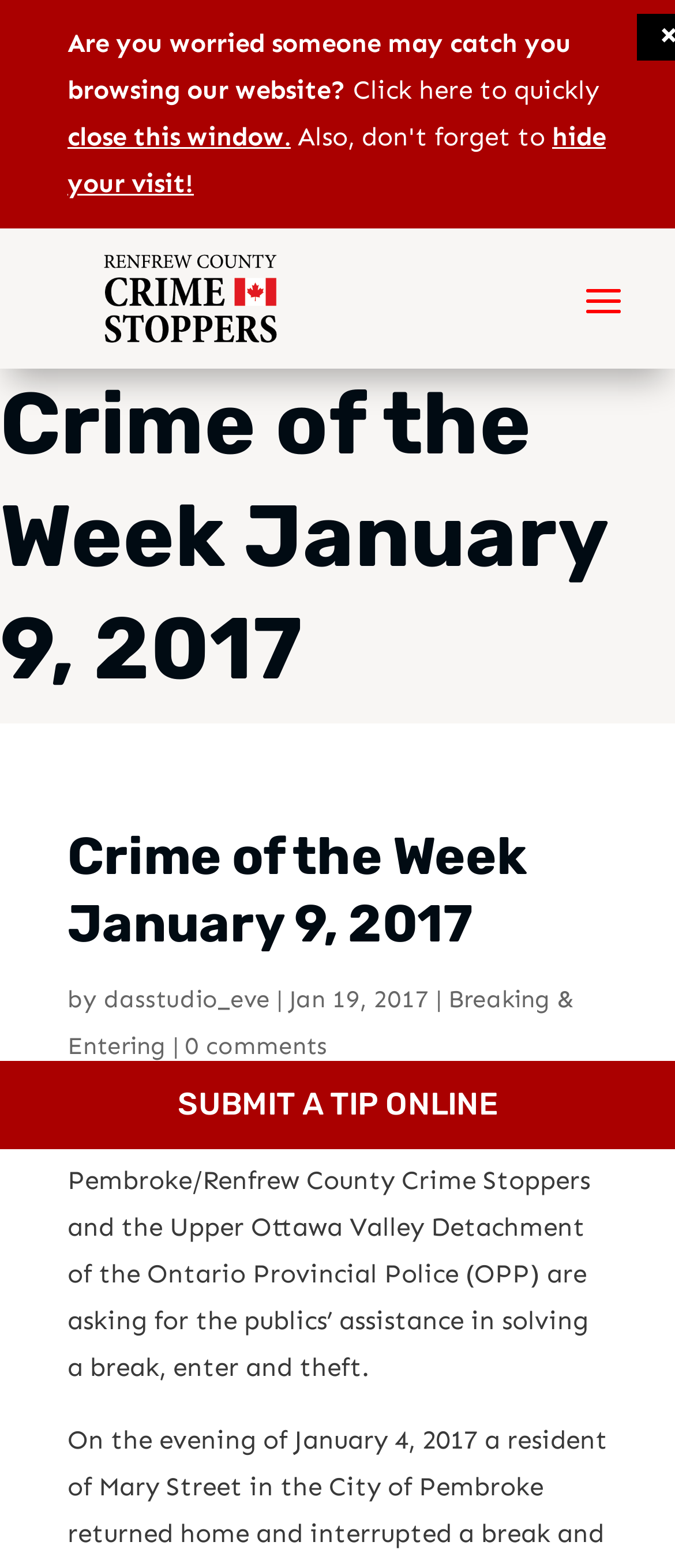Bounding box coordinates are to be given in the format (top-left x, top-left y, bottom-right x, bottom-right y). All values must be floating point numbers between 0 and 1. Provide the bounding box coordinate for the UI element described as: close this window

[0.1, 0.077, 0.421, 0.097]